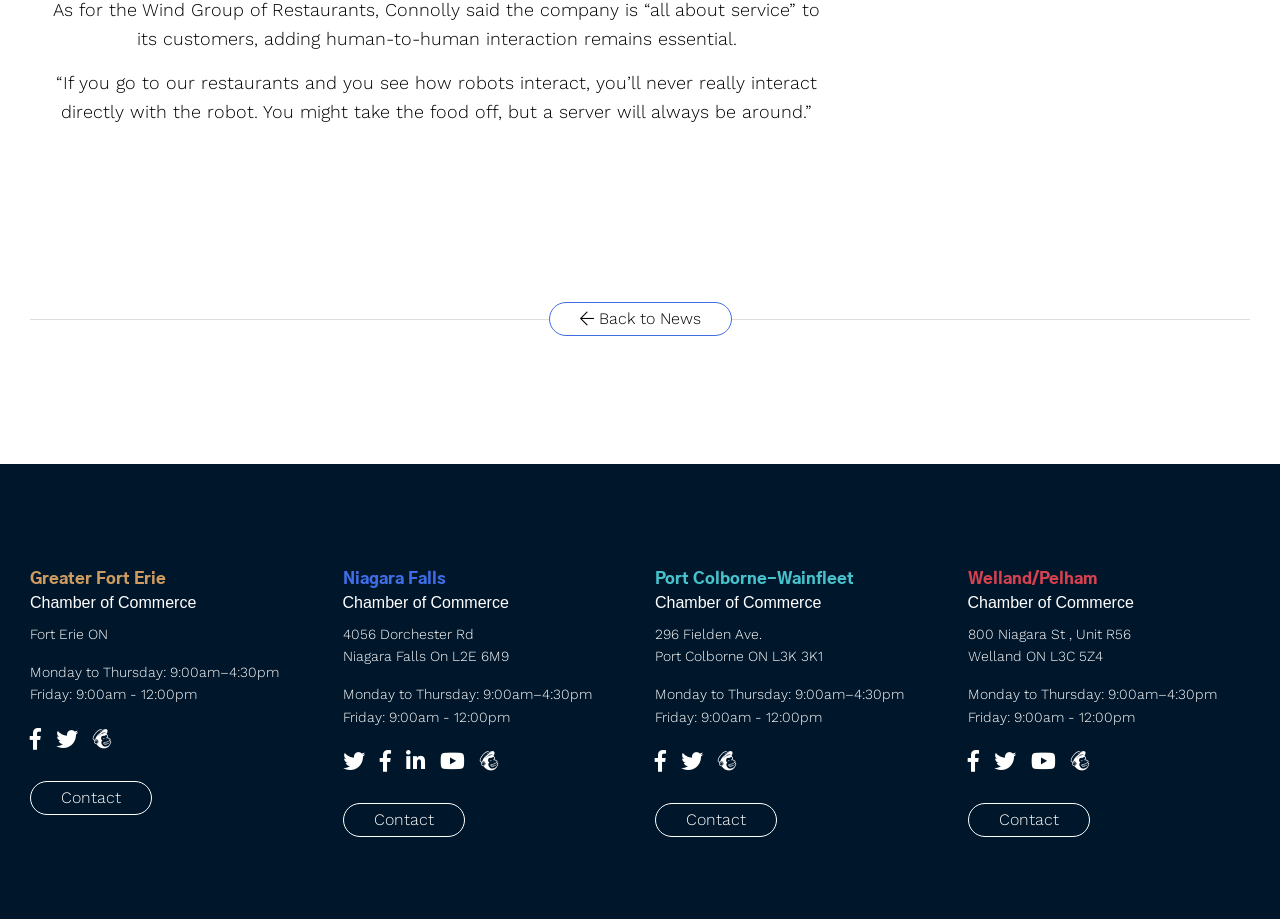Find the bounding box coordinates of the element you need to click on to perform this action: 'Contact Welland/Pelham Chamber of Commerce'. The coordinates should be represented by four float values between 0 and 1, in the format [left, top, right, bottom].

[0.756, 0.874, 0.851, 0.911]